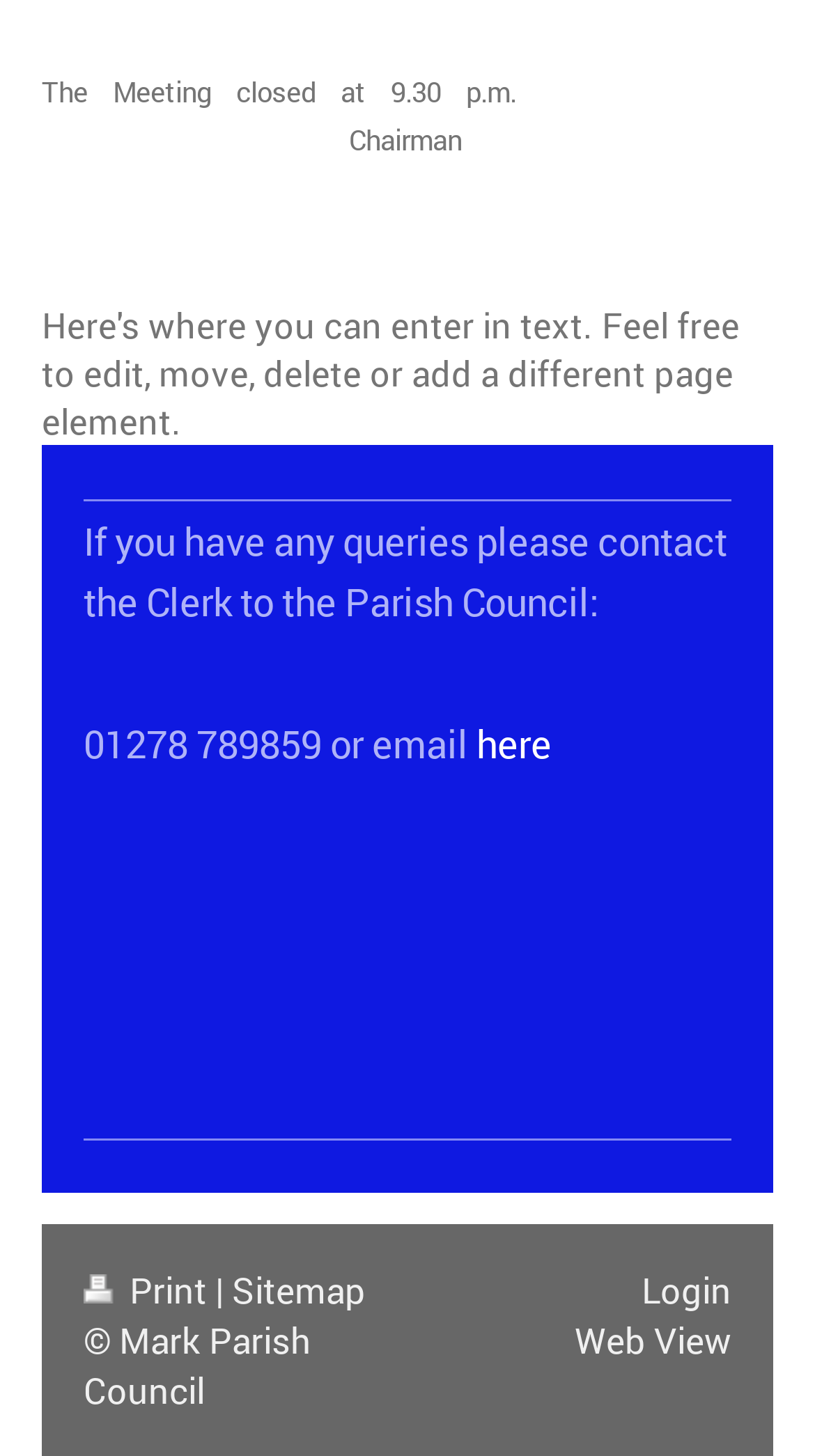What is the purpose of the 'Print' link?
Observe the image and answer the question with a one-word or short phrase response.

To print the page